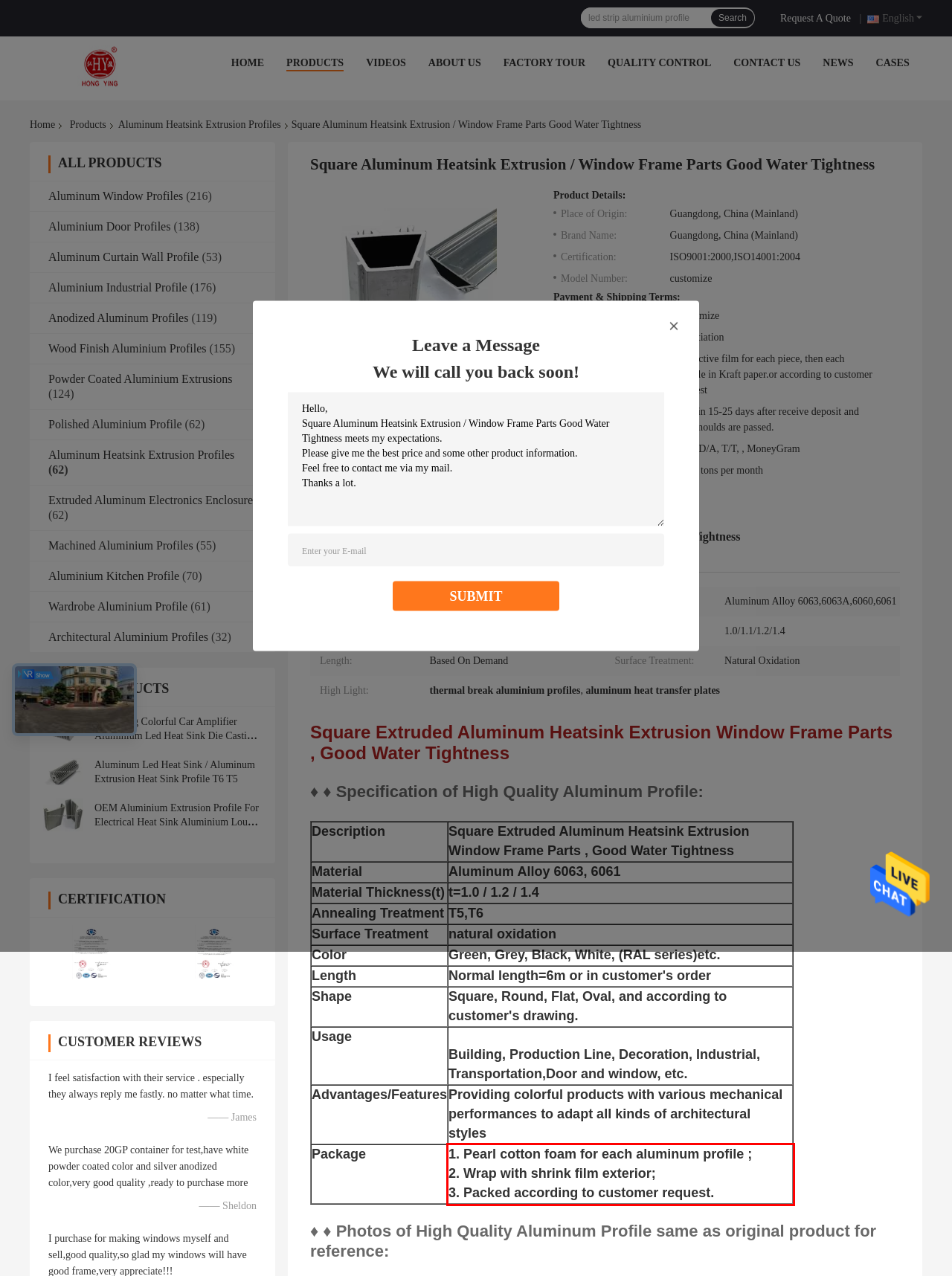Given a screenshot of a webpage containing a red bounding box, perform OCR on the text within this red bounding box and provide the text content.

1. Pearl cotton foam for each aluminum profile ; 2. Wrap with shrink film exterior; 3. Packed according to customer request.